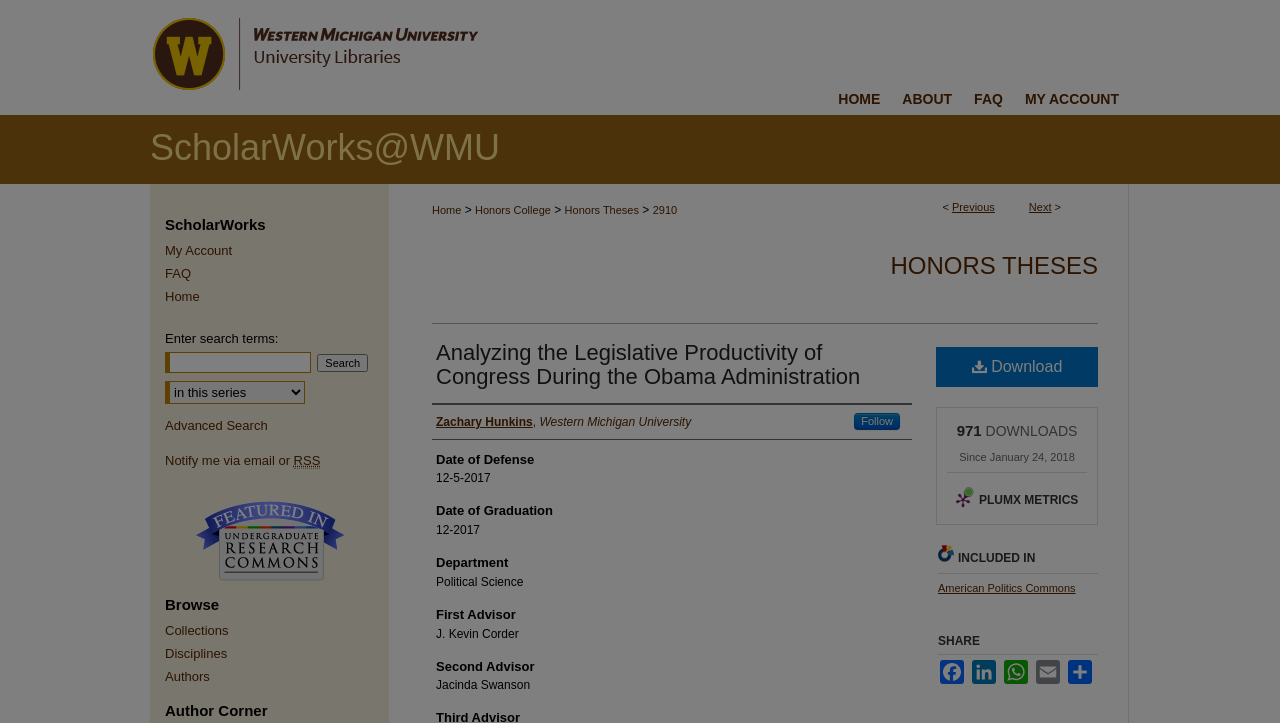Extract the primary heading text from the webpage.

Analyzing the Legislative Productivity of Congress During the Obama Administration